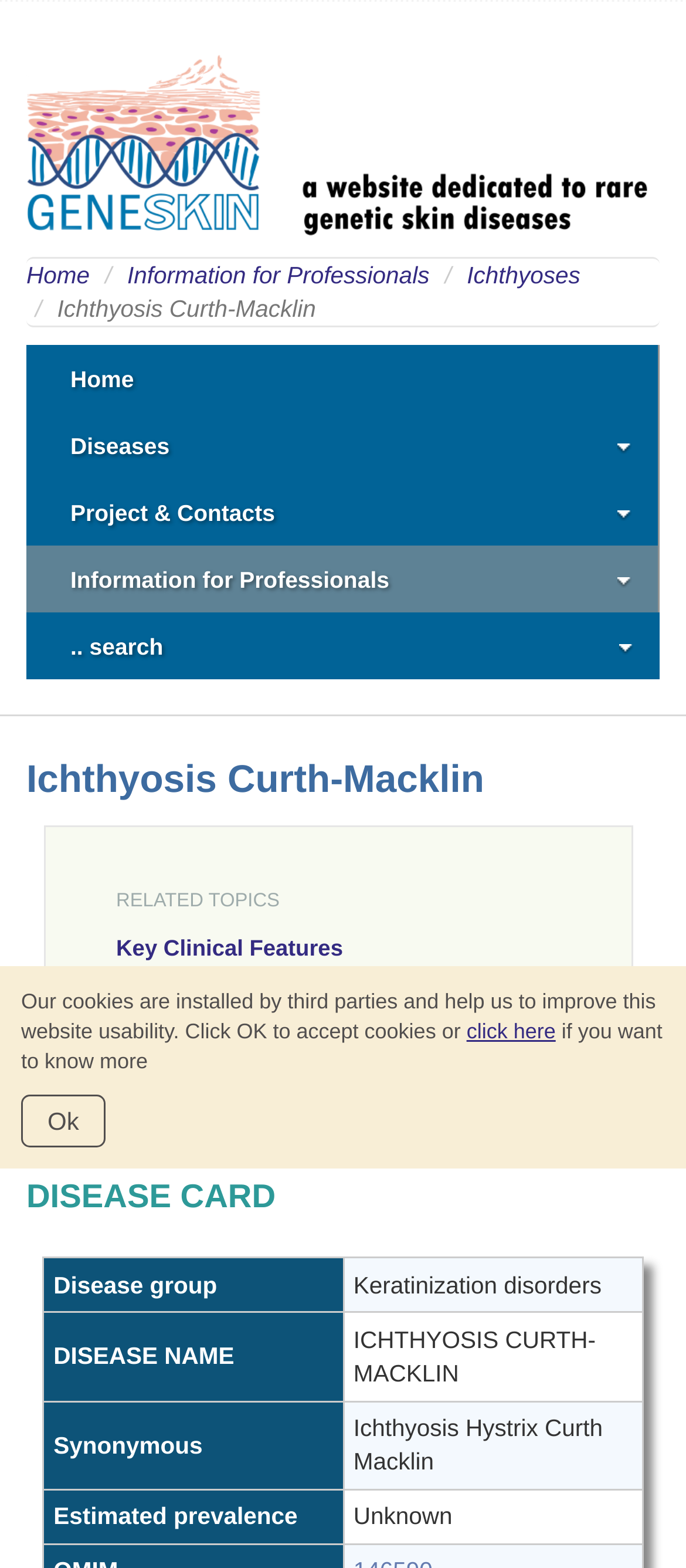Respond to the following question using a concise word or phrase: 
What is the name of the disease described on this webpage?

Ichthyosis Curth-Macklin